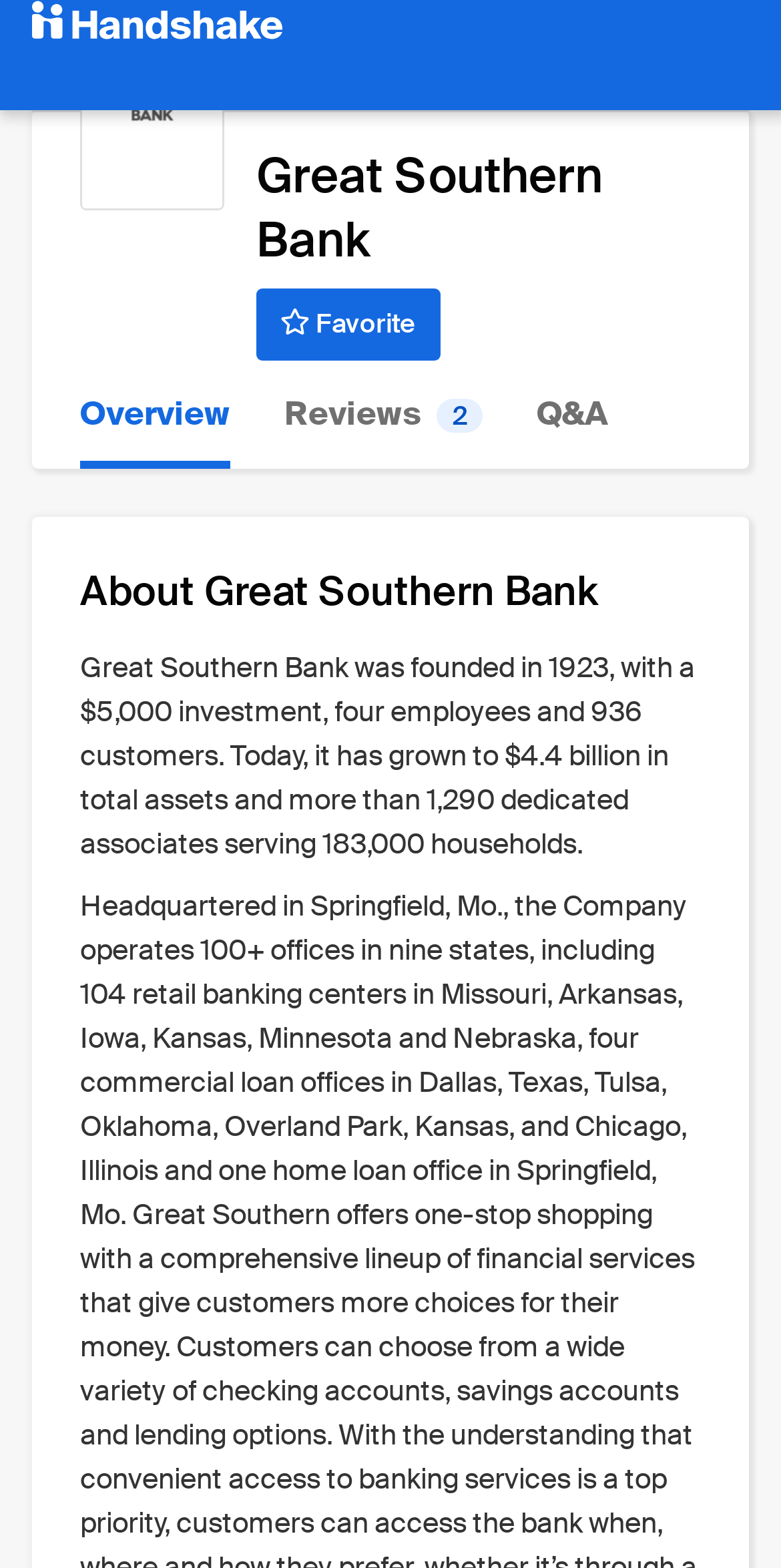Based on the visual content of the image, answer the question thoroughly: What year was Great Southern Bank founded?

The answer can be found in the static text element that describes the history of Great Southern Bank, which states 'Great Southern Bank was founded in 1923...'.